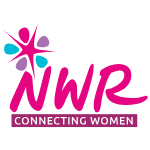What colors are the abstract shapes in?
Give a comprehensive and detailed explanation for the question.

The caption describes the logo as featuring 'abstract shapes in blue and purple surrounding the text', which indicates the colors of the shapes.